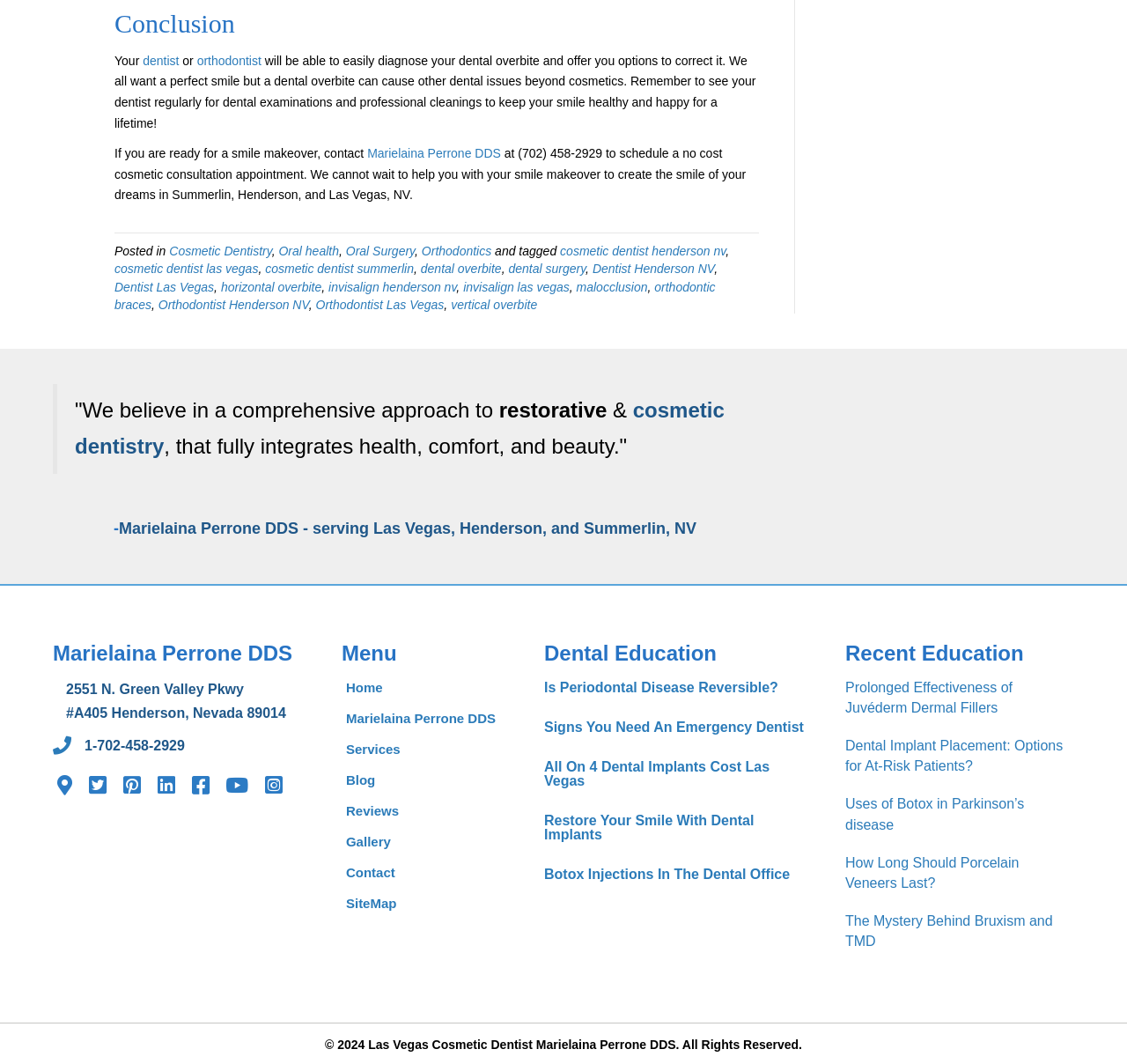Give a concise answer of one word or phrase to the question: 
What is the phone number of the dentist?

1-702-458-2929